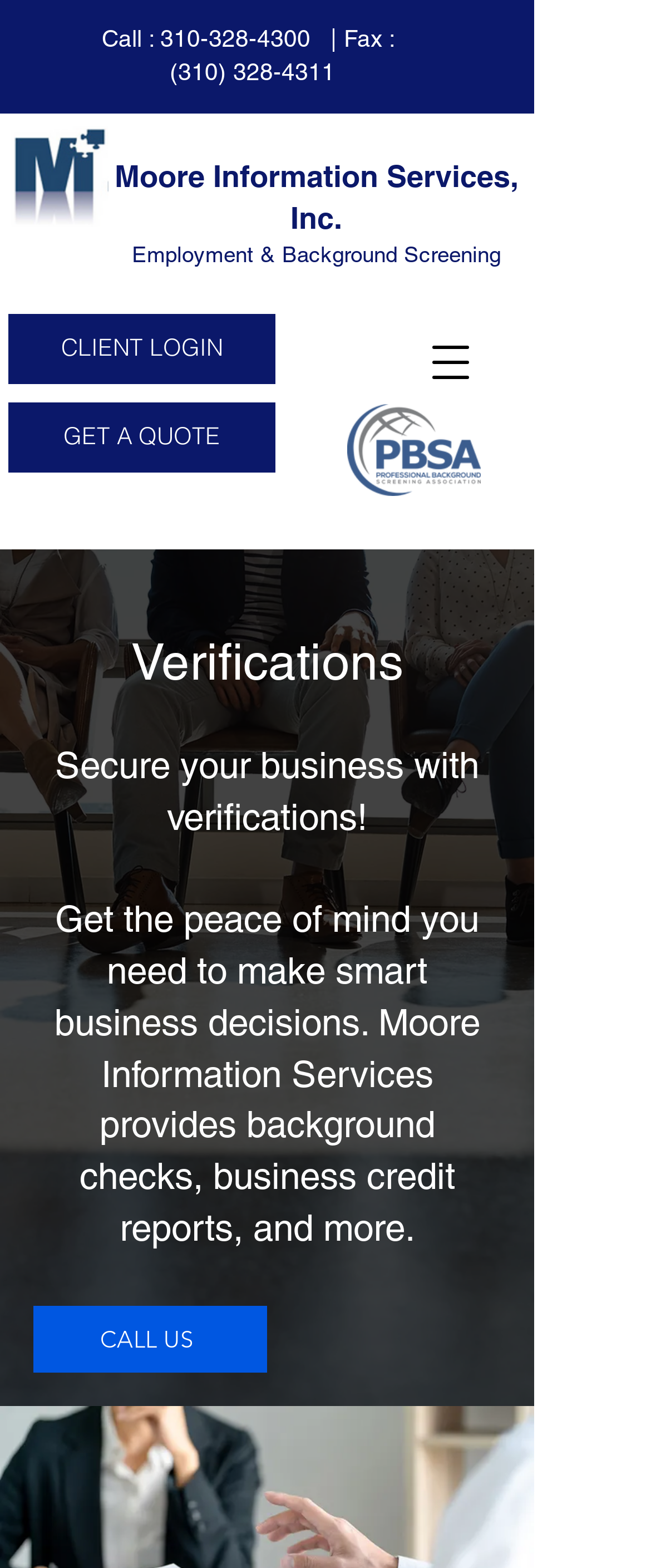Identify the bounding box coordinates of the region that should be clicked to execute the following instruction: "Call the office".

[0.246, 0.016, 0.477, 0.033]